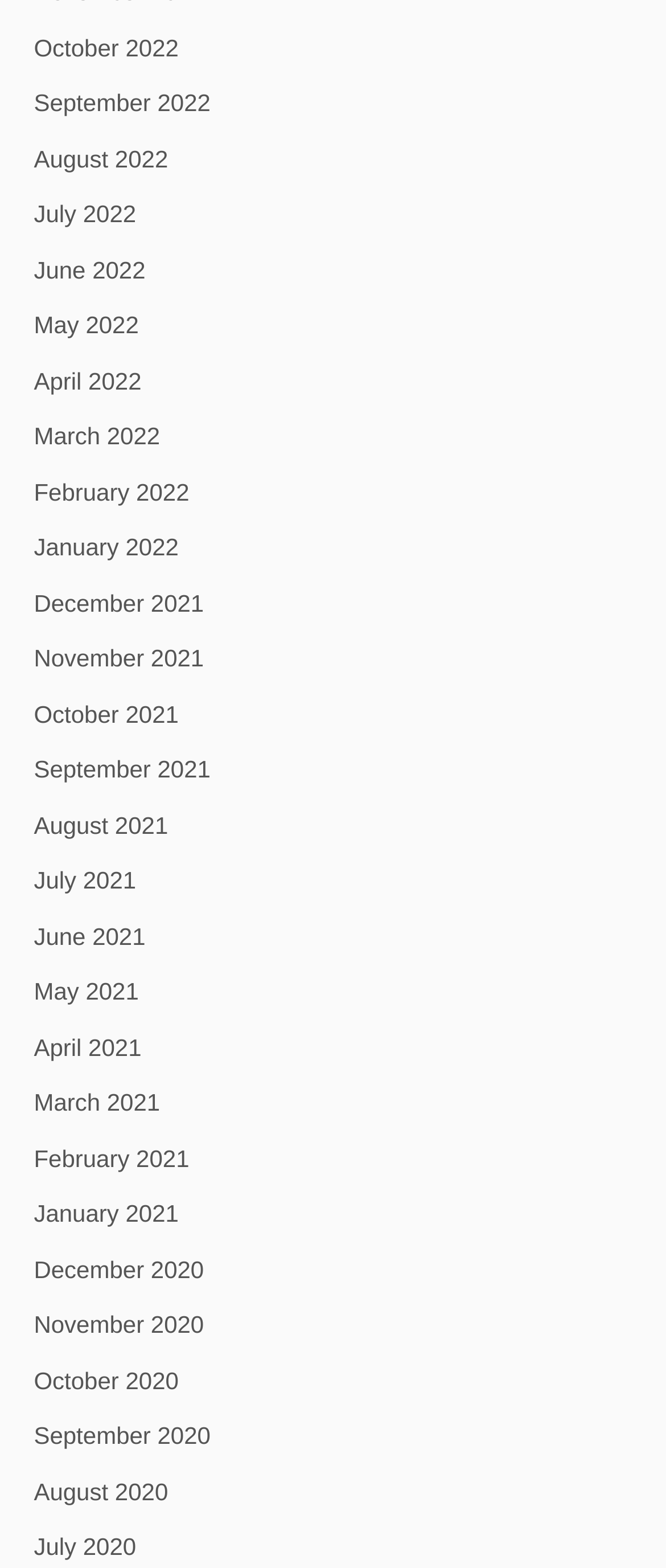Identify the coordinates of the bounding box for the element described below: "May 2022". Return the coordinates as four float numbers between 0 and 1: [left, top, right, bottom].

[0.051, 0.199, 0.208, 0.22]